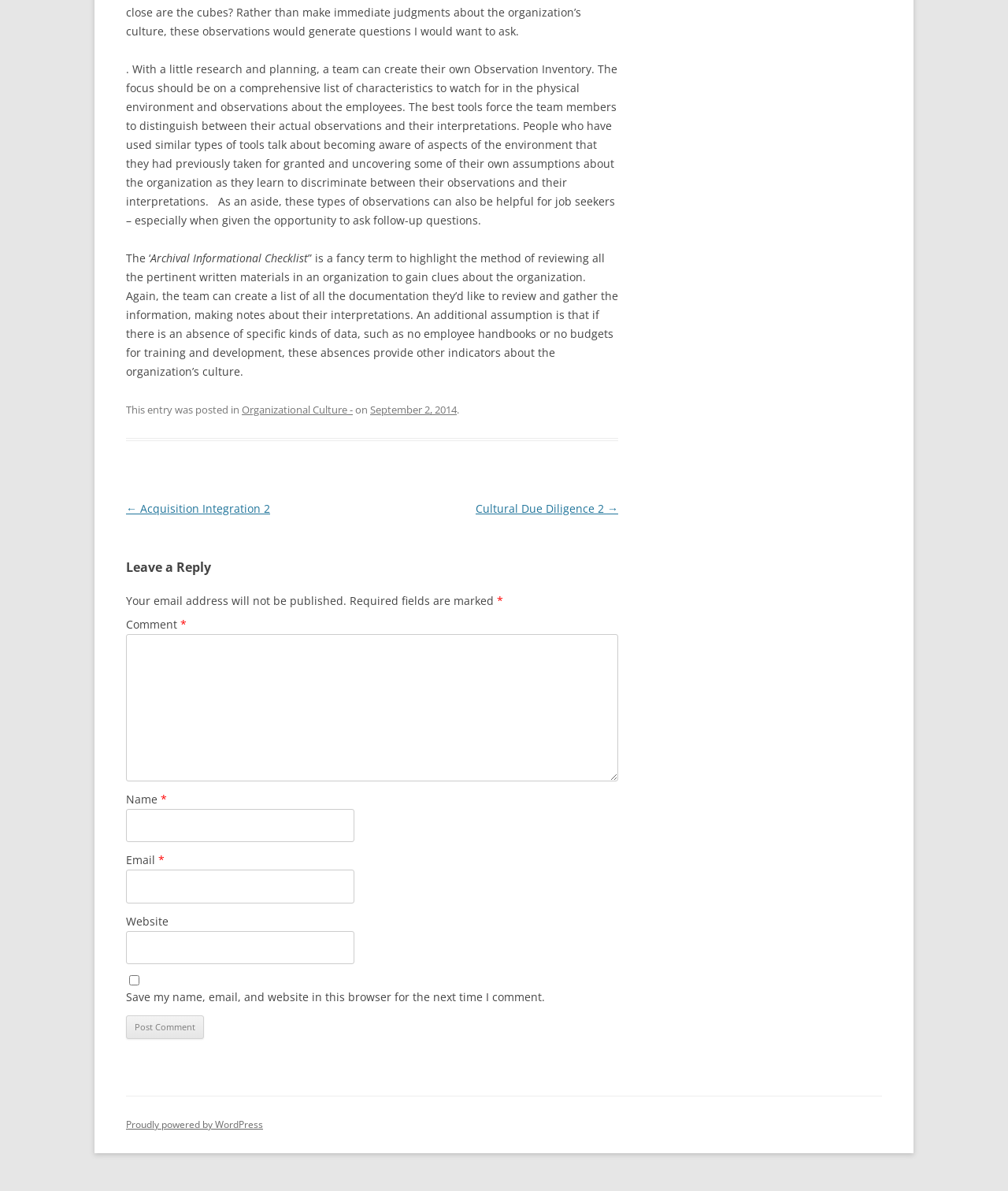Please locate the bounding box coordinates of the element that should be clicked to achieve the given instruction: "Click the 'Cultural Due Diligence 2 →' link".

[0.472, 0.421, 0.613, 0.433]